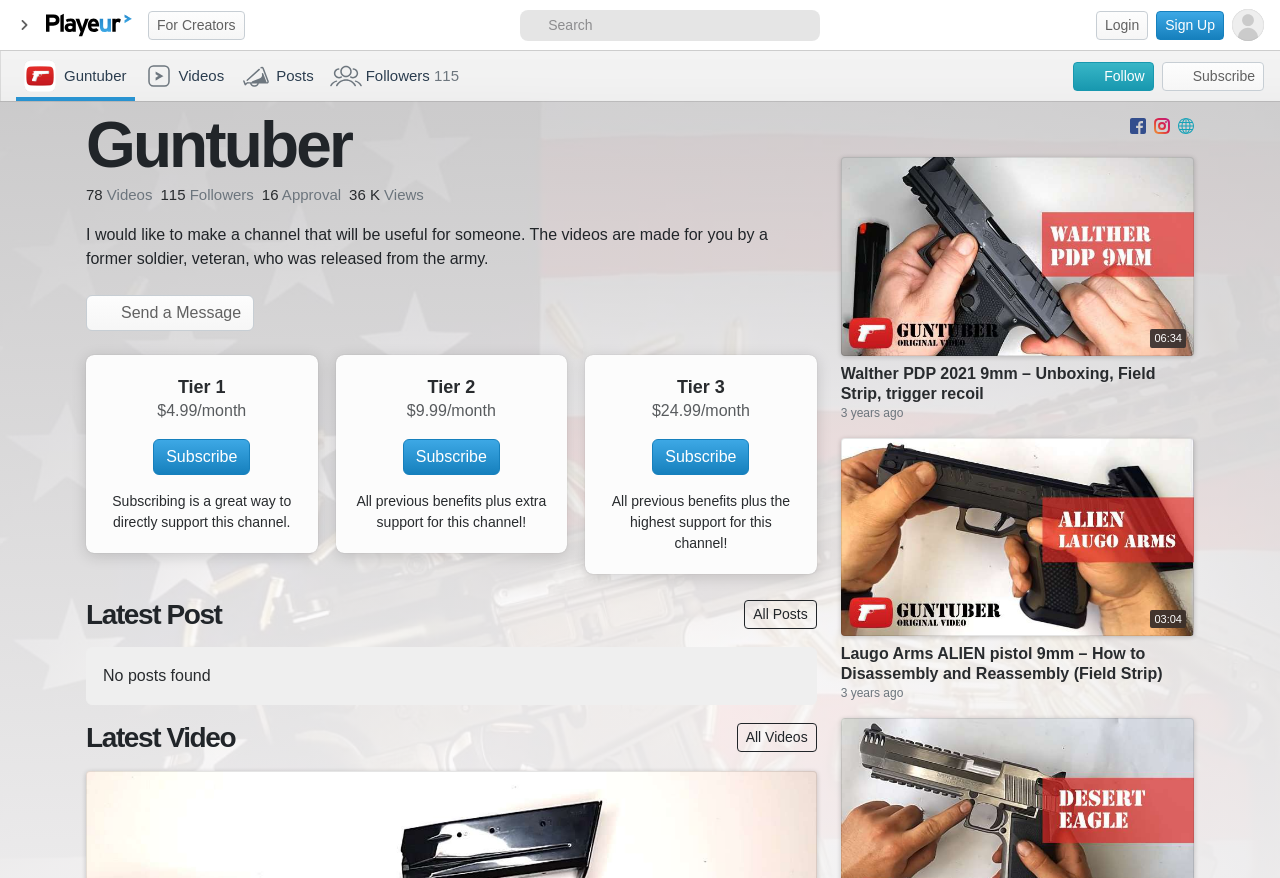Identify the bounding box coordinates of the section that should be clicked to achieve the task described: "Send a message to Guntuber".

[0.067, 0.336, 0.198, 0.377]